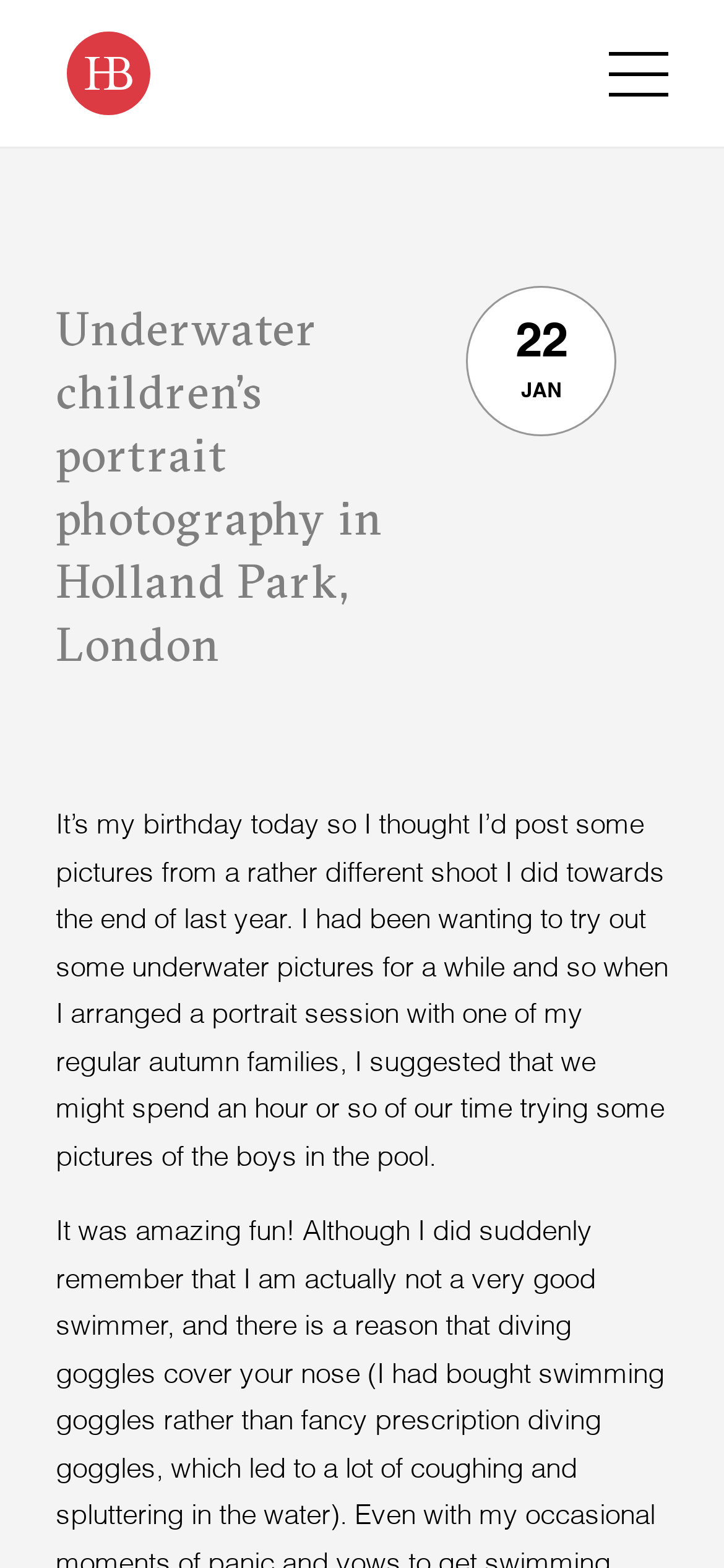Look at the image and give a detailed response to the following question: What is the occasion mentioned in the text?

The text starts with 'It's my birthday today', which indicates that the author is celebrating their birthday and sharing some pictures from a previous shoot.